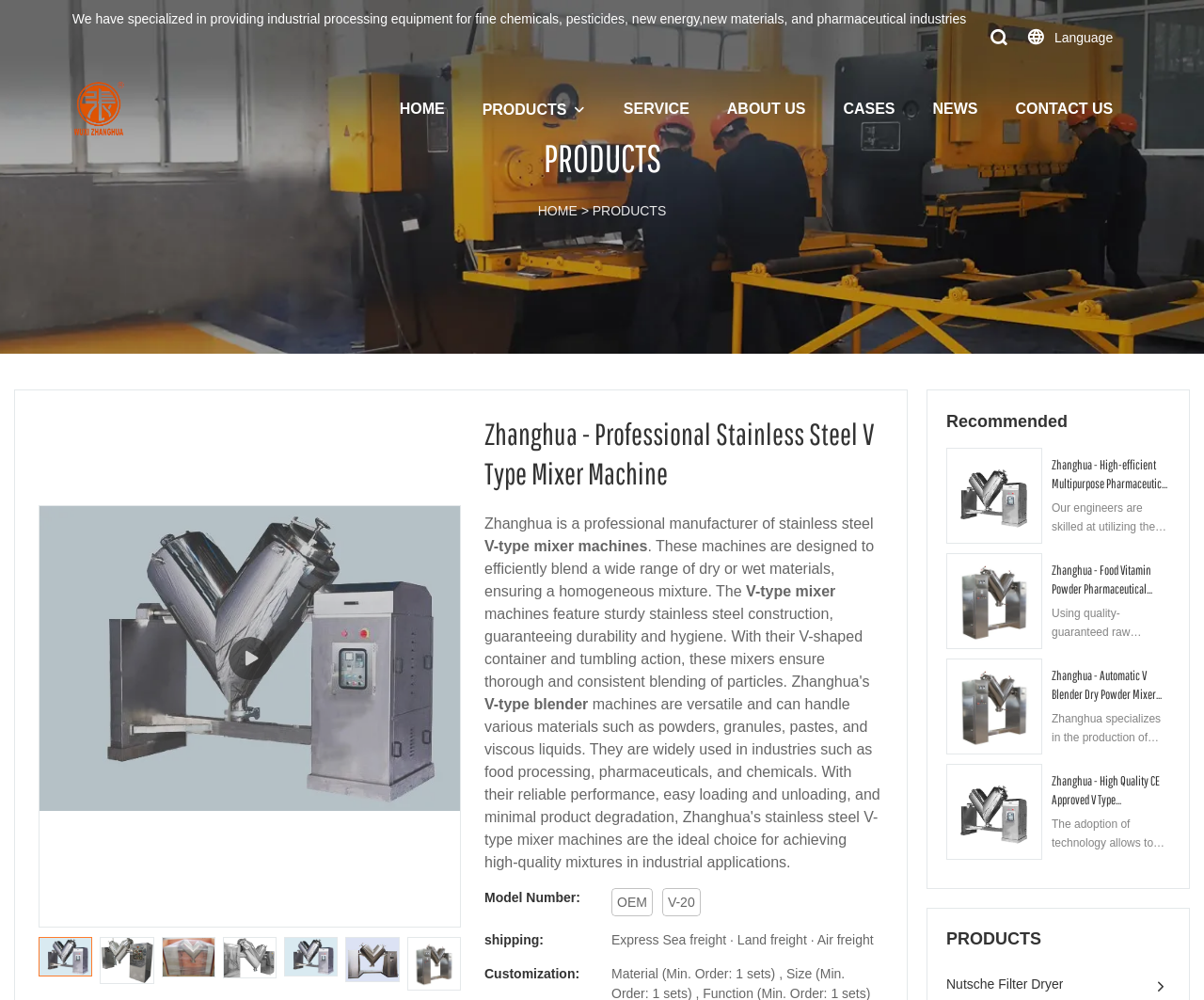Determine the bounding box coordinates of the clickable region to follow the instruction: "View the V-type mixer machine product".

[0.786, 0.448, 0.866, 0.544]